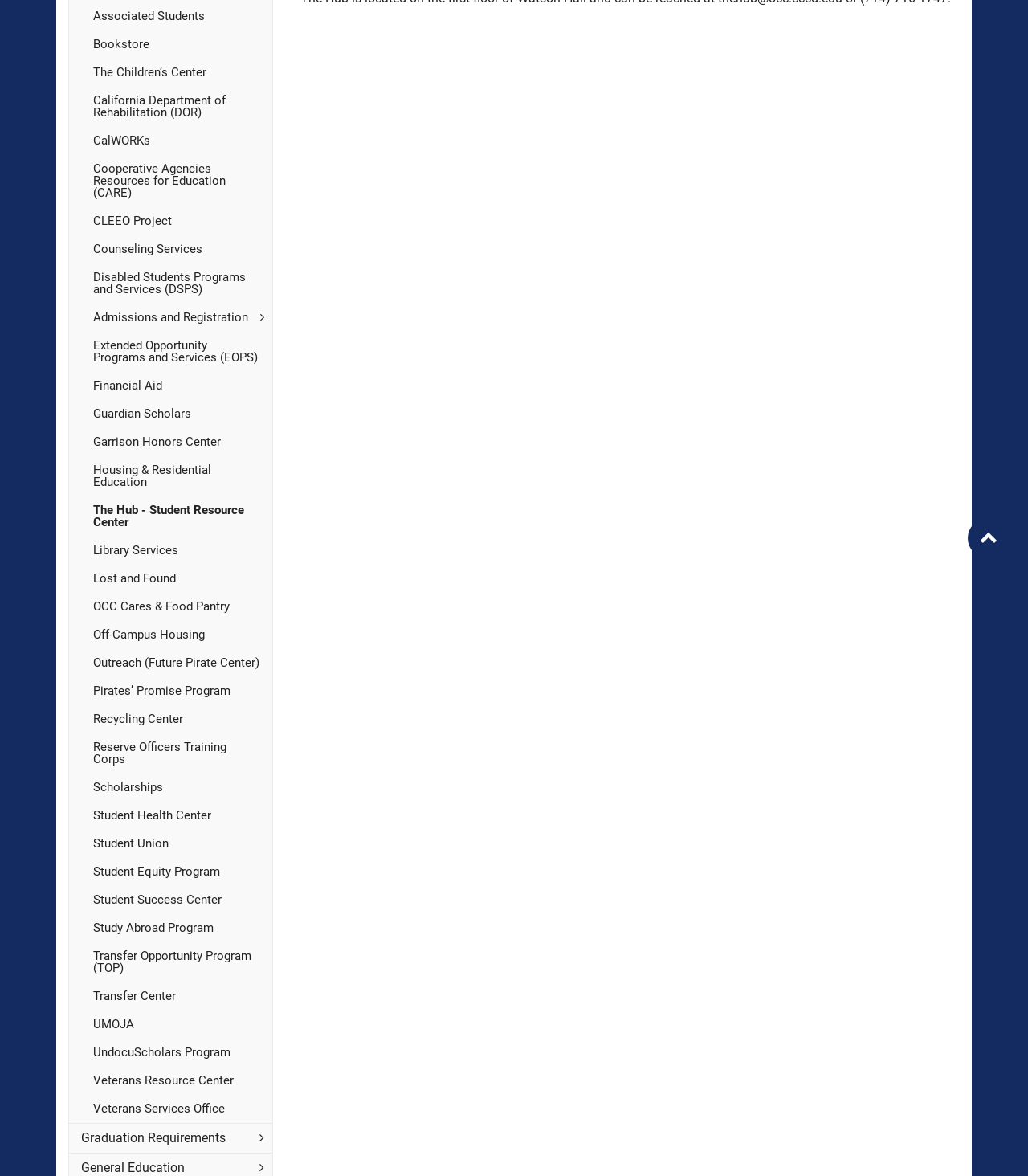Determine the bounding box coordinates for the HTML element mentioned in the following description: "Student Union". The coordinates should be a list of four floats ranging from 0 to 1, represented as [left, top, right, bottom].

[0.091, 0.706, 0.265, 0.729]